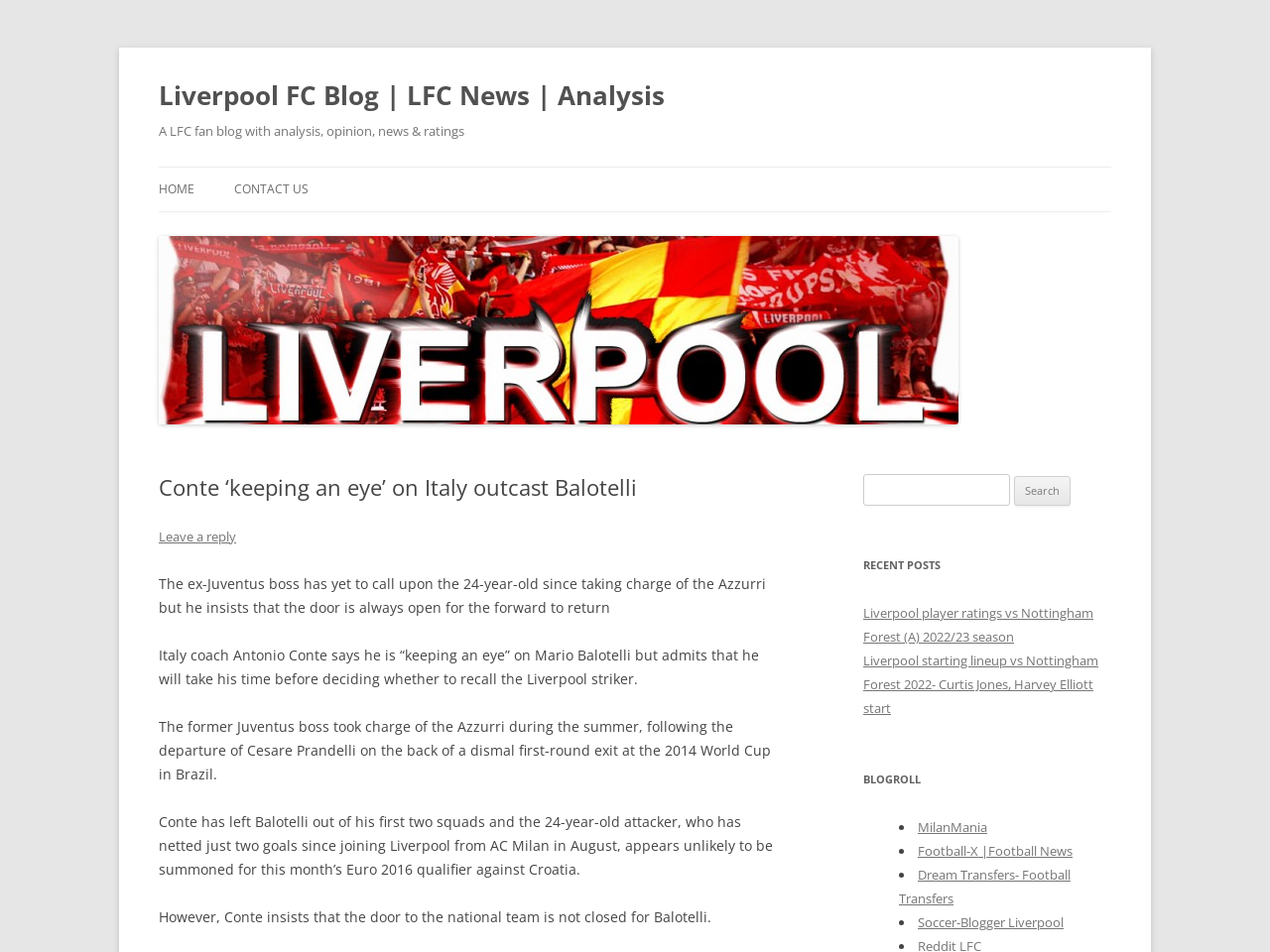Could you locate the bounding box coordinates for the section that should be clicked to accomplish this task: "Search for something".

[0.68, 0.498, 0.795, 0.532]